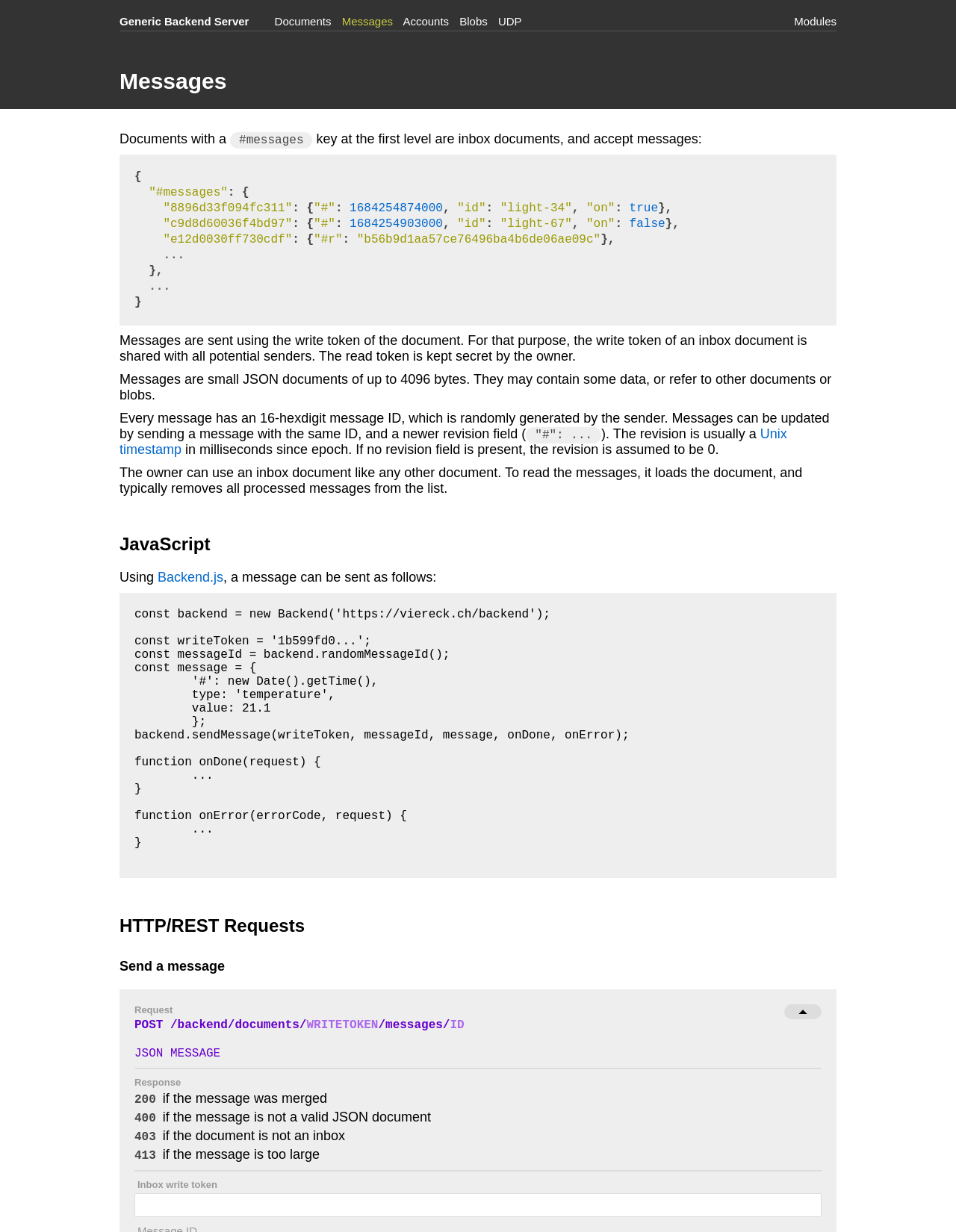Explain the features and main sections of the webpage comprehensively.

The webpage is titled "Messages — Generic Backend Server" and has a navigation bar at the top with seven links: "Generic Backend Server", "Documents", "Messages", "Accounts", "Blobs", "UDP", and "Modules". 

Below the navigation bar, there is a heading "Messages" followed by a paragraph of text that explains the concept of messages in the context of the backend server. The text describes how messages are used to send data between documents and how they are structured as small JSON documents.

The main content of the page is a series of JSON objects, each representing a message. These objects are formatted with indentation to show their hierarchical structure. Each object has several key-value pairs, including "id", "on", and other properties. The values of these properties are strings, booleans, or timestamps.

The JSON objects are arranged in a vertical list, with each object separated from the next by a comma. The list takes up most of the page, with the last object ending with a closing curly brace and a comma.

At the bottom of the page, there are three paragraphs of text that provide additional information about messages, including how they are sent using write tokens and how they can contain data or refer to other documents or blobs.